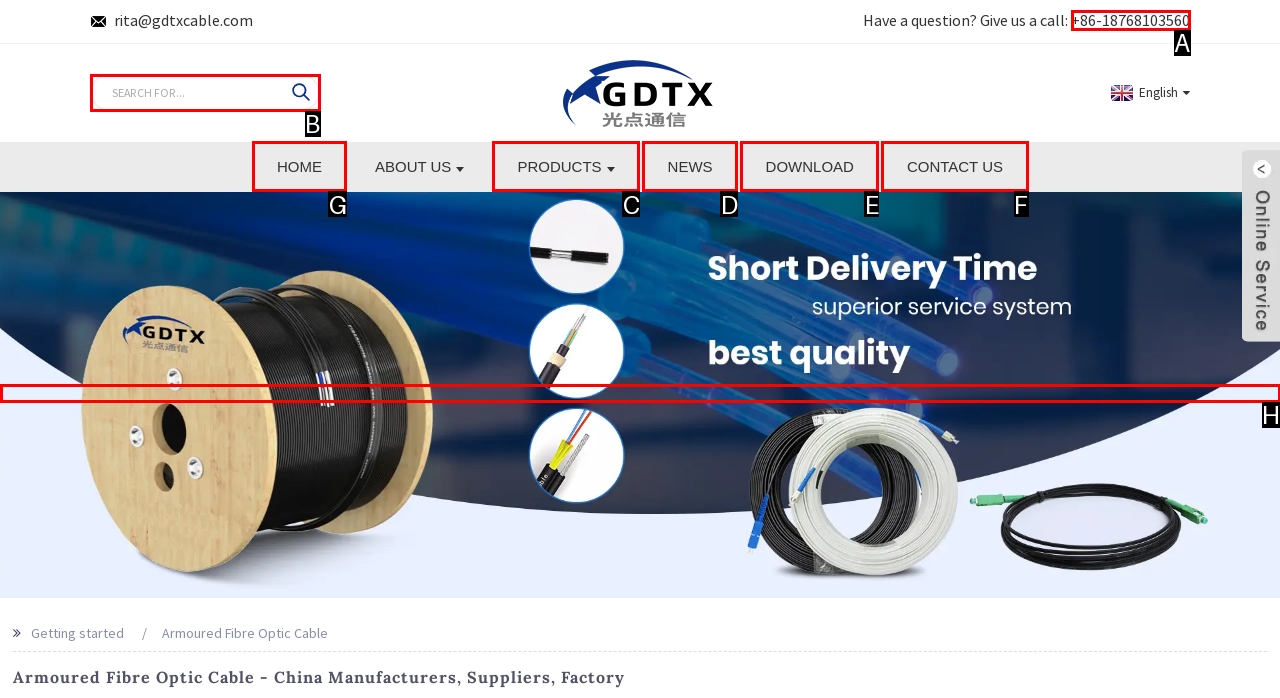Choose the UI element you need to click to carry out the task: Visit the home page.
Respond with the corresponding option's letter.

G